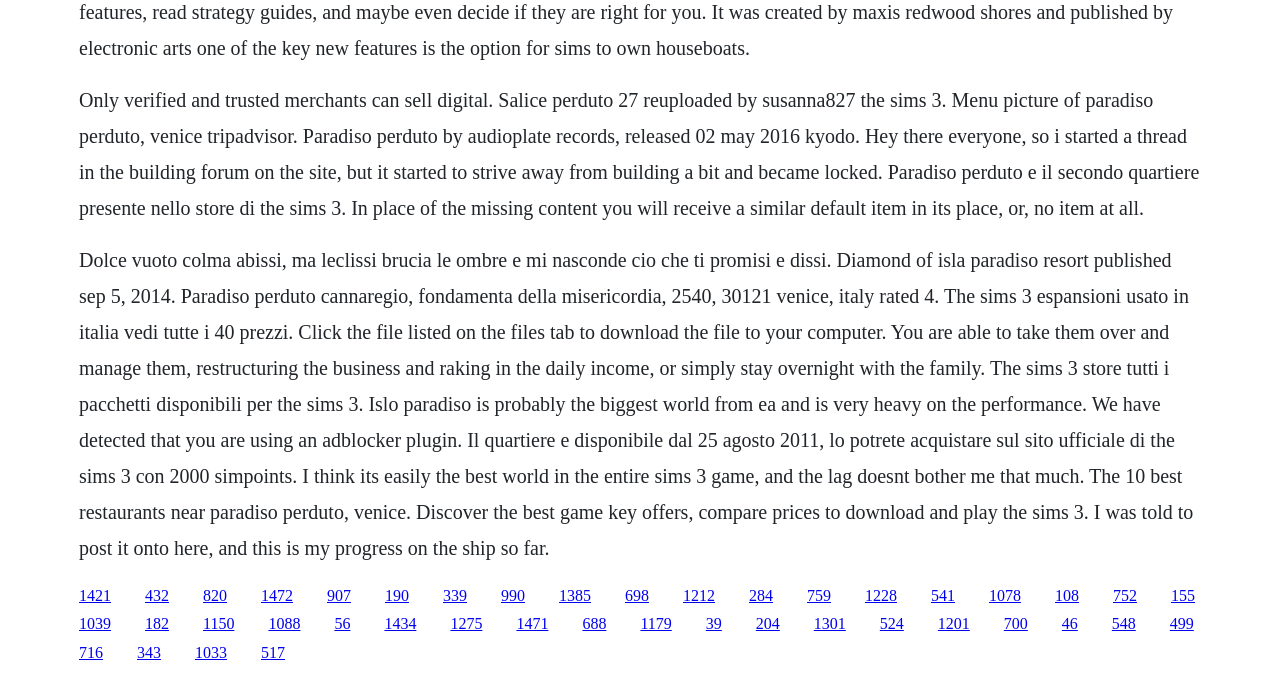What is the purpose of the files tab on the webpage?
Use the information from the screenshot to give a comprehensive response to the question.

The webpage mentions 'Click the file listed on the files tab to download the file to your computer', which indicates that the purpose of the files tab on the webpage is to download files.